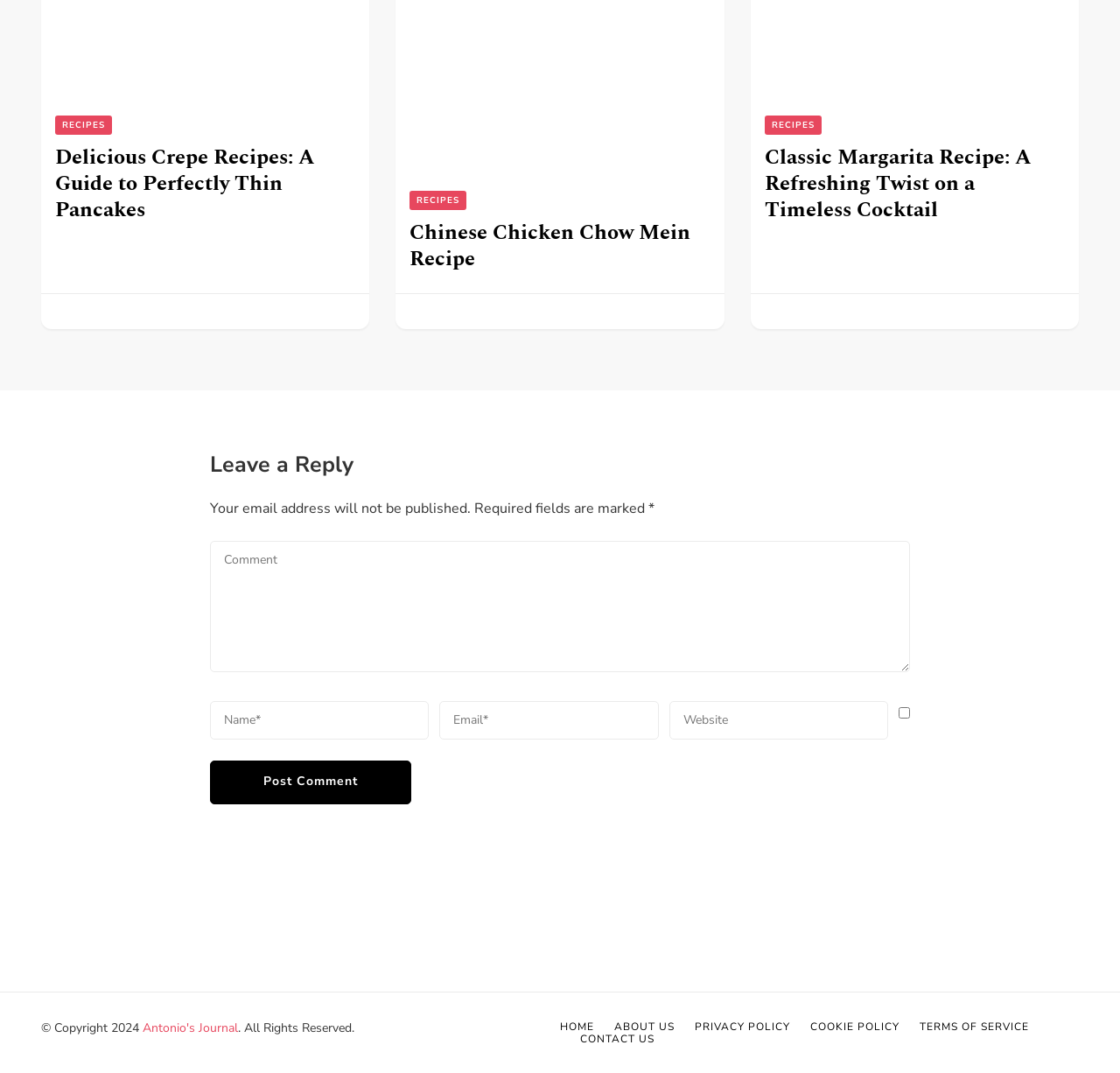Provide the bounding box coordinates of the HTML element described by the text: "Terms of Service".

[0.821, 0.95, 0.919, 0.963]